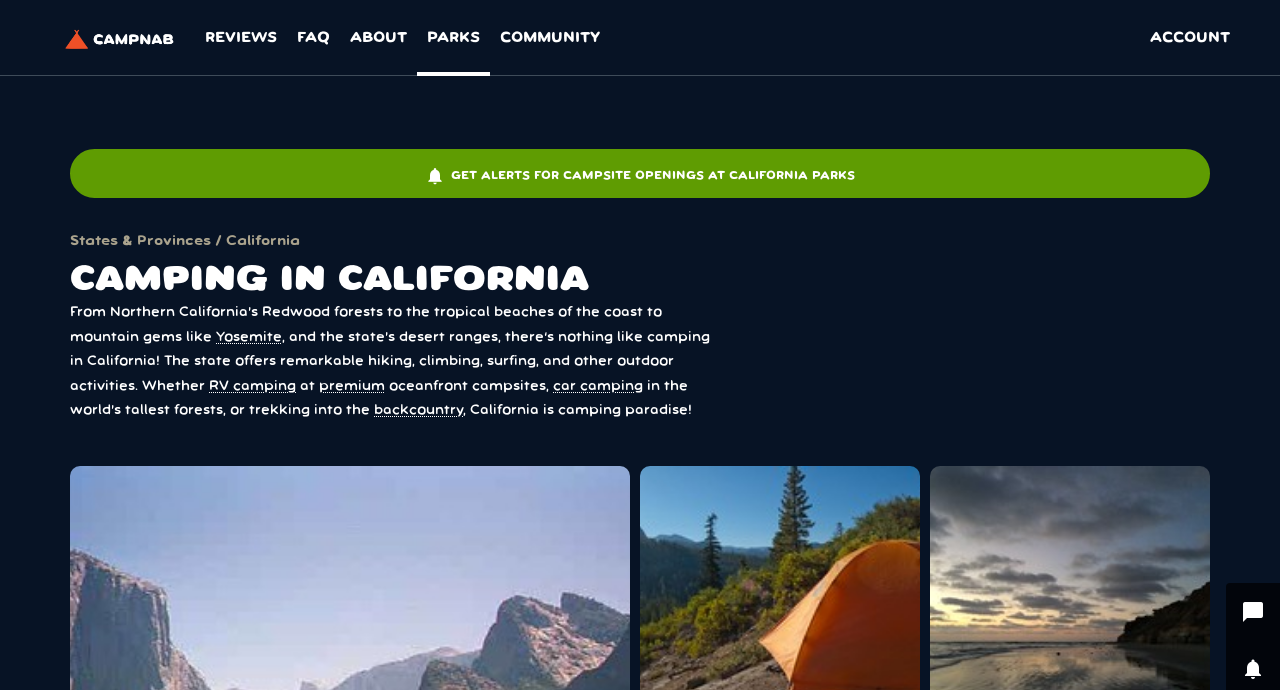Pinpoint the bounding box coordinates of the clickable area necessary to execute the following instruction: "Get alerts for campsite openings". The coordinates should be given as four float numbers between 0 and 1, namely [left, top, right, bottom].

[0.055, 0.216, 0.945, 0.287]